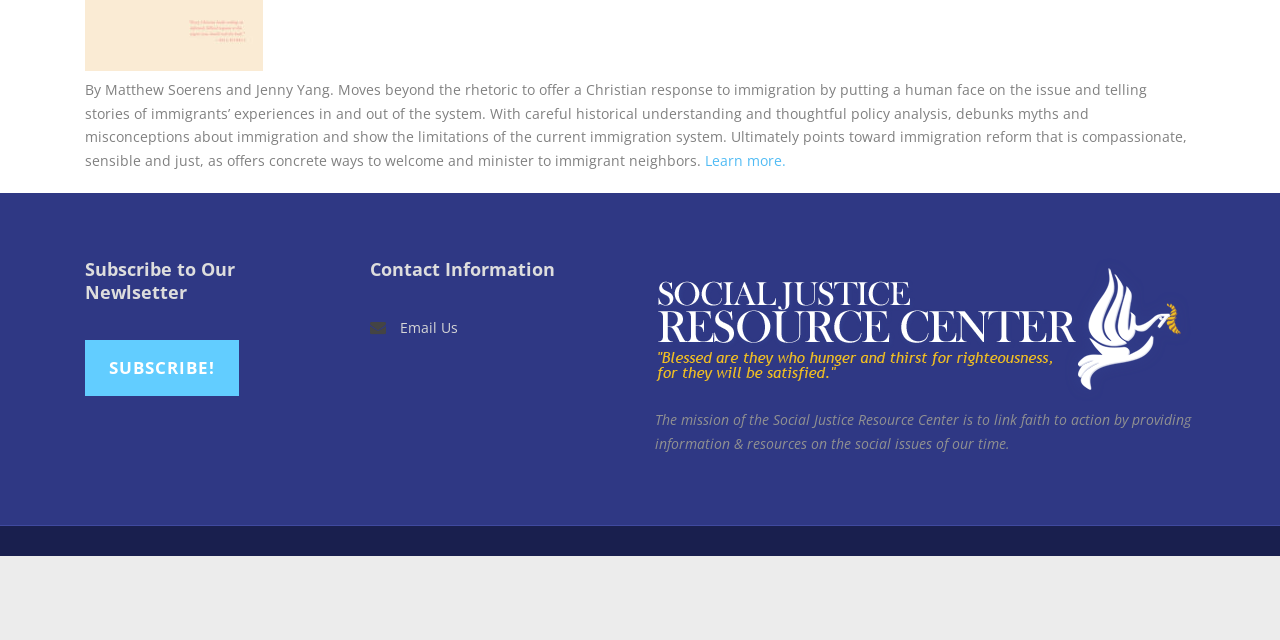Based on the element description: "Learn more.", identify the UI element and provide its bounding box coordinates. Use four float numbers between 0 and 1, [left, top, right, bottom].

[0.551, 0.236, 0.614, 0.266]